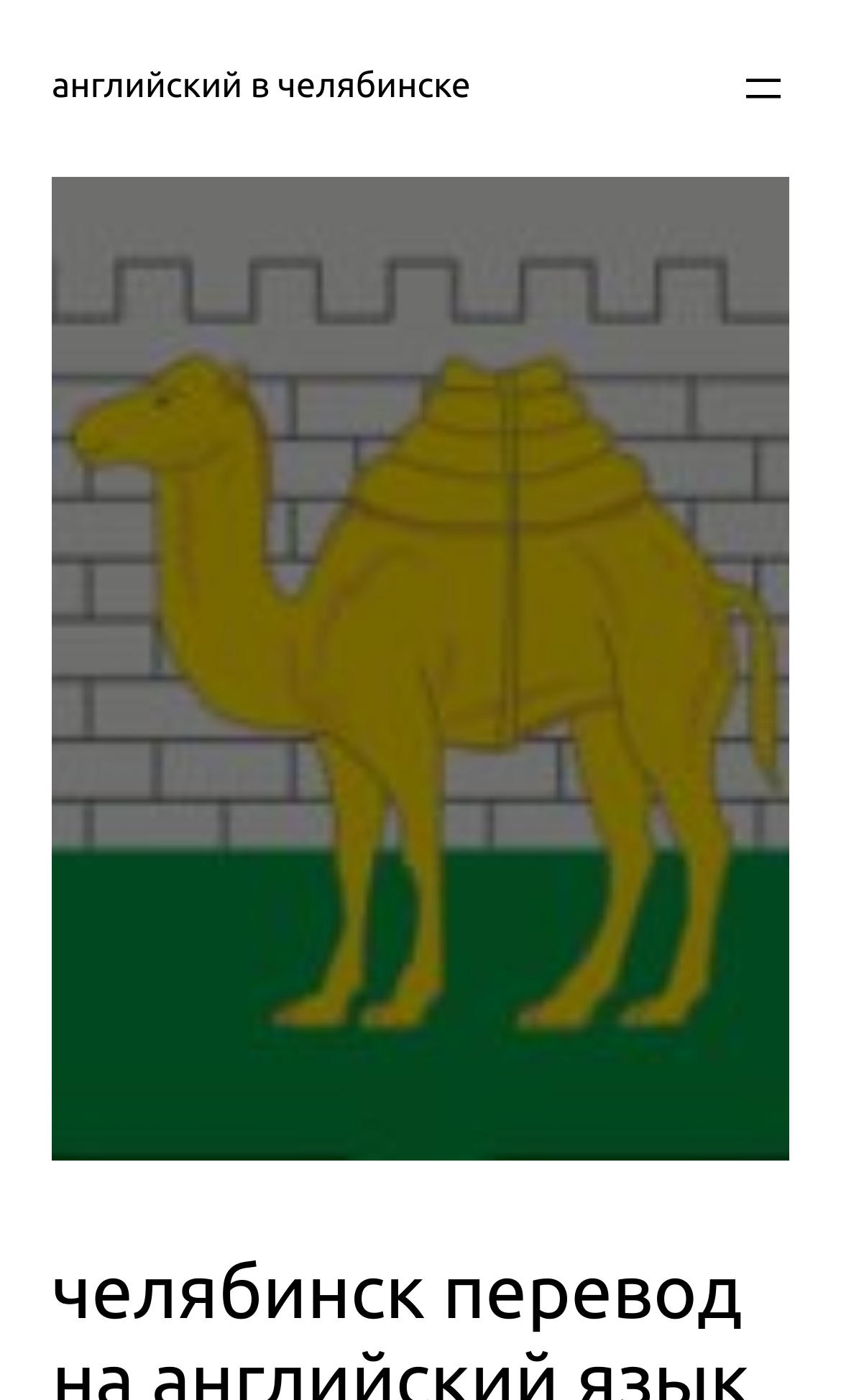Identify the bounding box coordinates for the UI element described as: "английский в челябинске". The coordinates should be provided as four floats between 0 and 1: [left, top, right, bottom].

[0.062, 0.049, 0.56, 0.076]